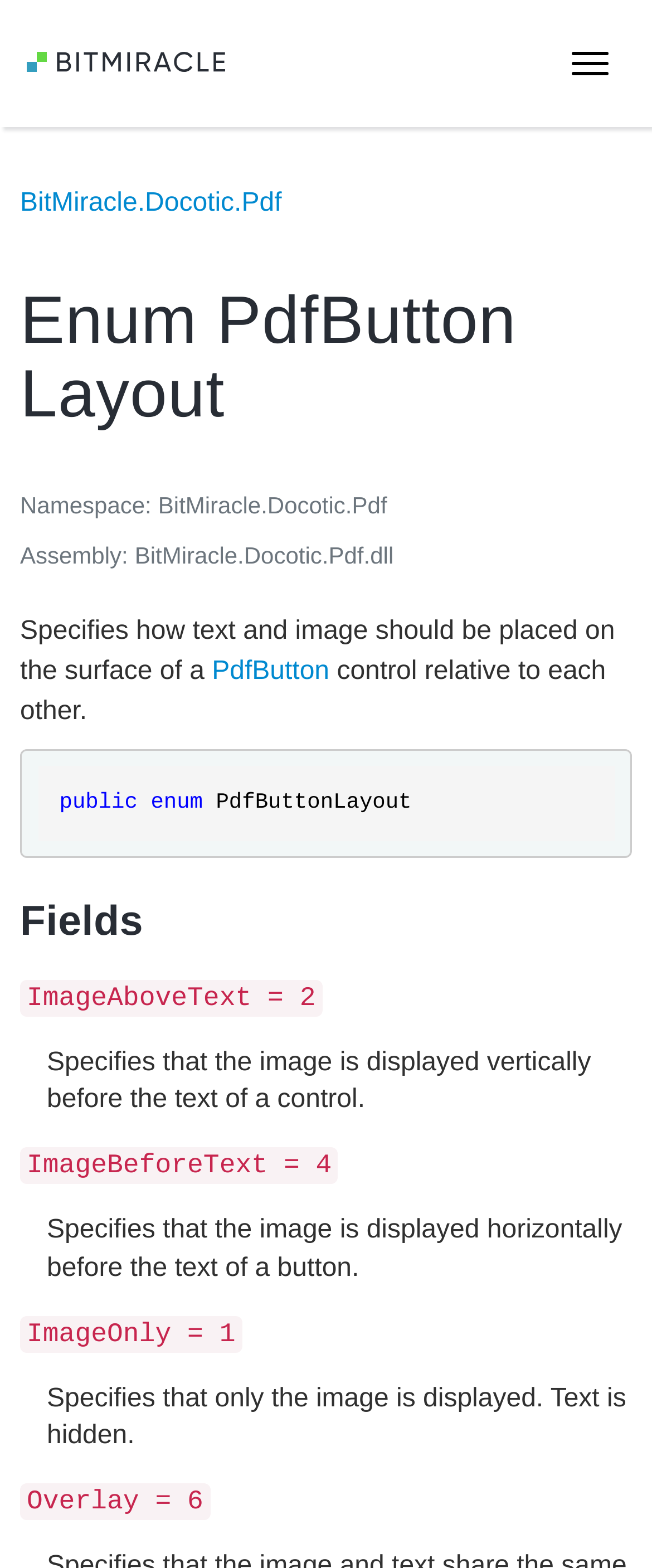Utilize the information from the image to answer the question in detail:
How many fields are listed under PdfButtonLayout?

I found the answer by counting the number of description list terms under the heading 'Fields Anchor', which are 'ImageAboveText', 'ImageBeforeText', 'ImageOnly', 'Overlay', and 'TextOnly'.